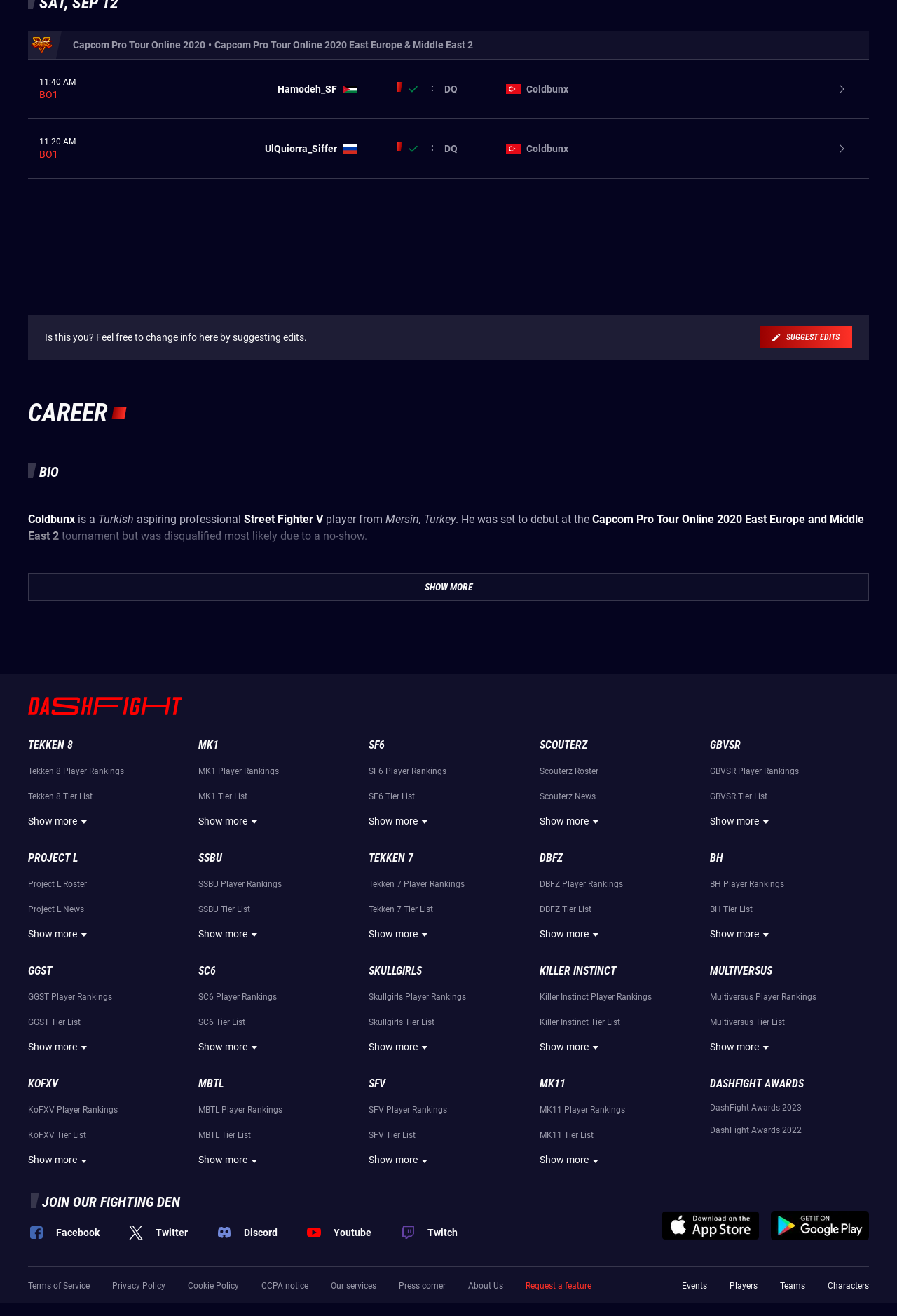Refer to the image and provide an in-depth answer to the question: 
What is the name of the game associated with the link 'Tekken 8 Player Rankings'?

I found this answer by looking at the link element with the text 'Tekken 8 Player Rankings' and associating it with the game Tekken 8.